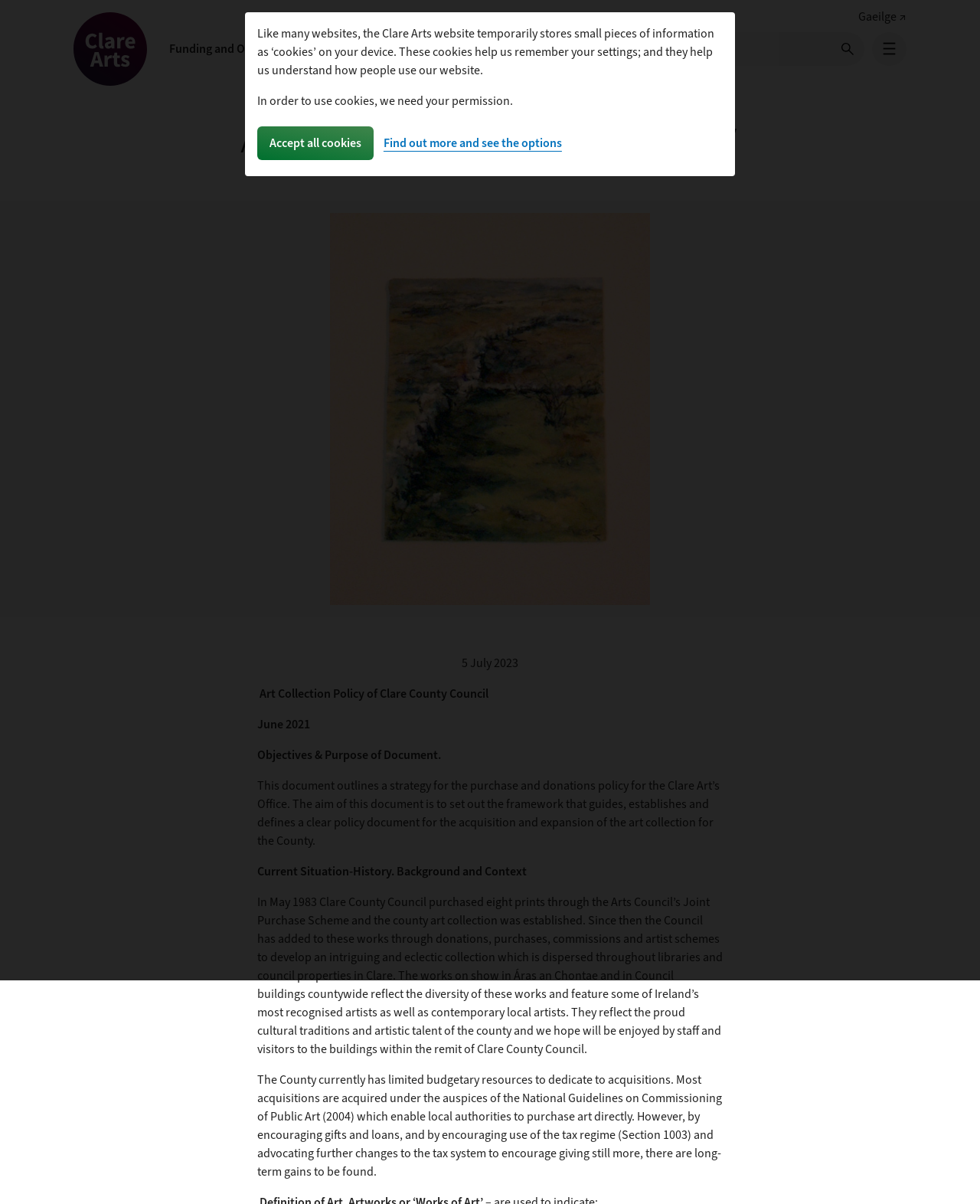Reply to the question below using a single word or brief phrase:
When was the county art collection established?

May 1983